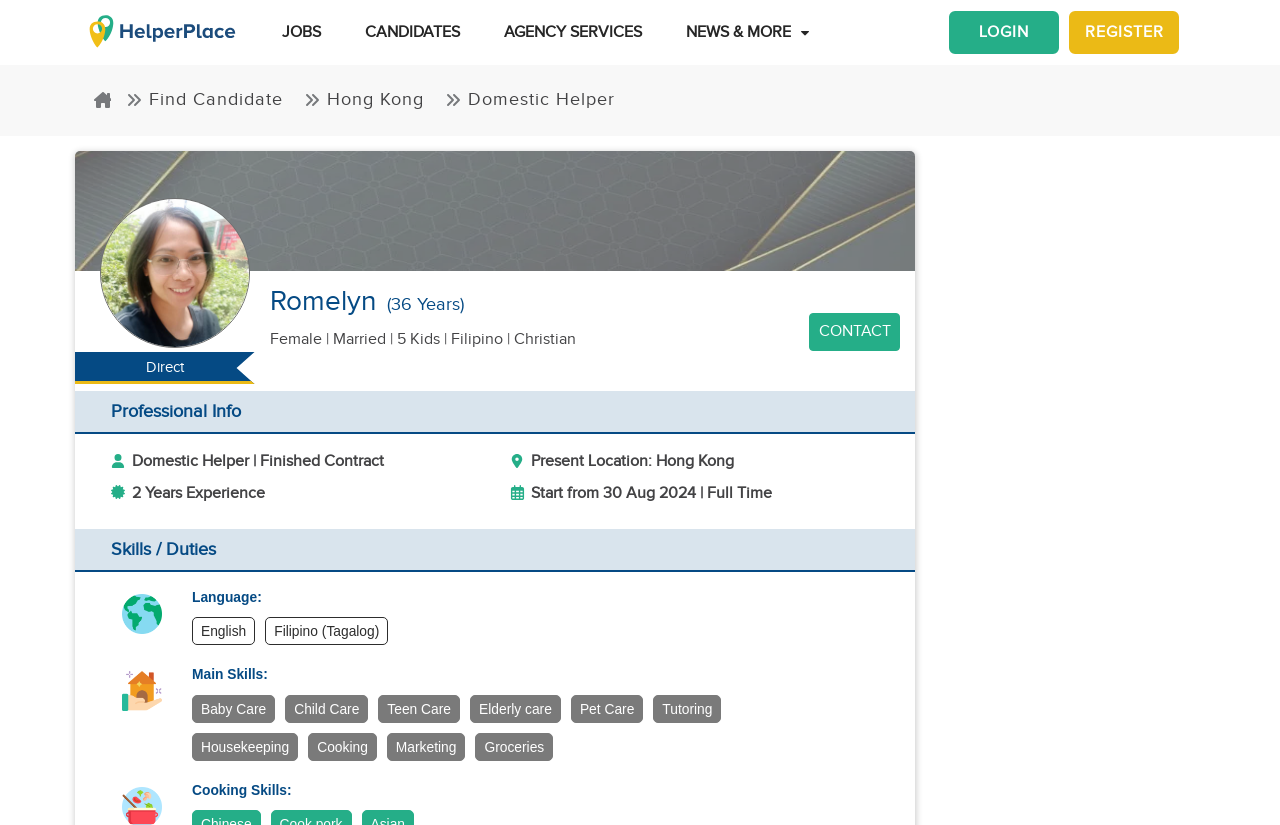Locate the bounding box coordinates of the clickable element to fulfill the following instruction: "Login to the system". Provide the coordinates as four float numbers between 0 and 1 in the format [left, top, right, bottom].

[0.741, 0.013, 0.827, 0.065]